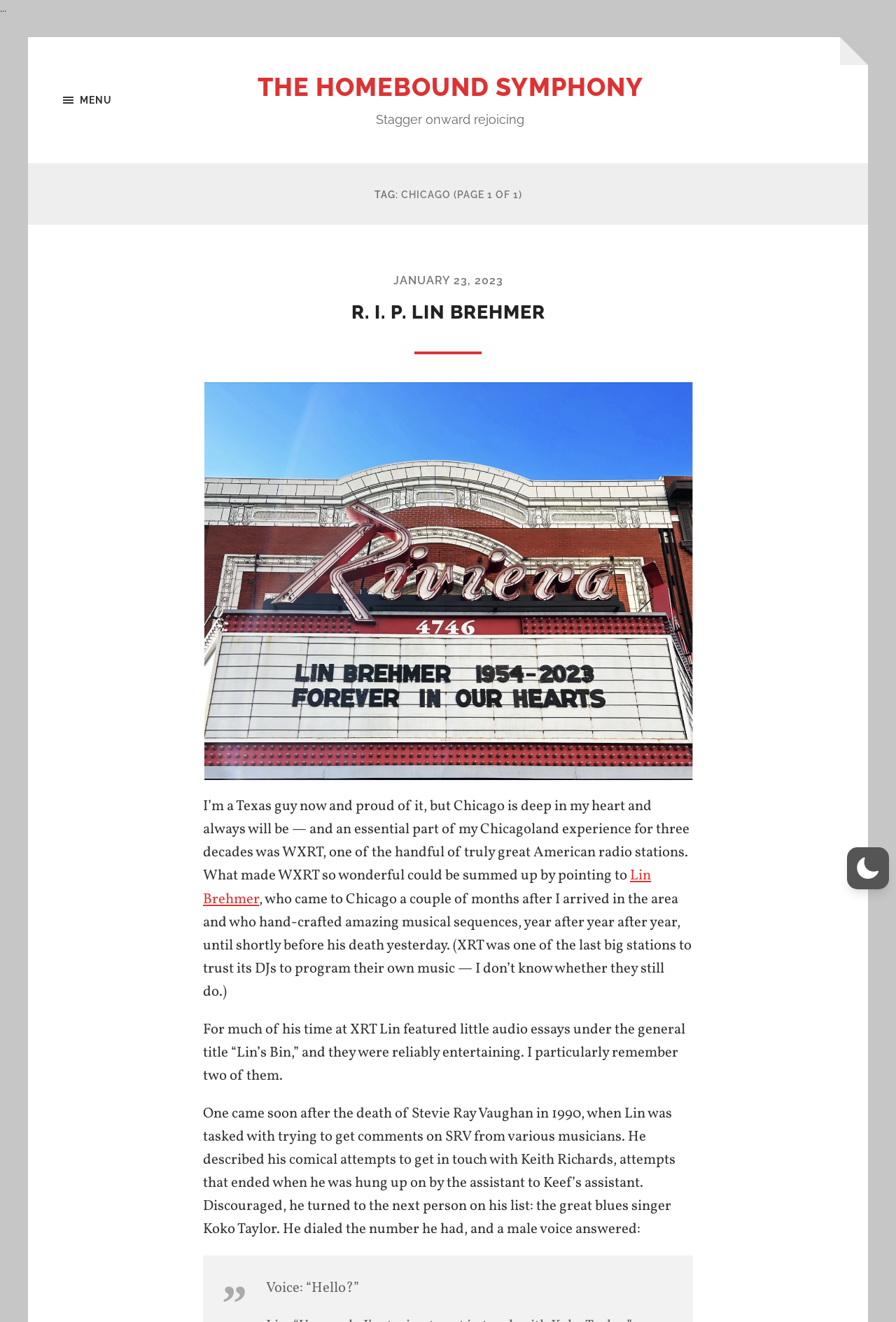Provide your answer to the question using just one word or phrase: What is the title of Lin Brehmer's audio essays?

Lin's Bin